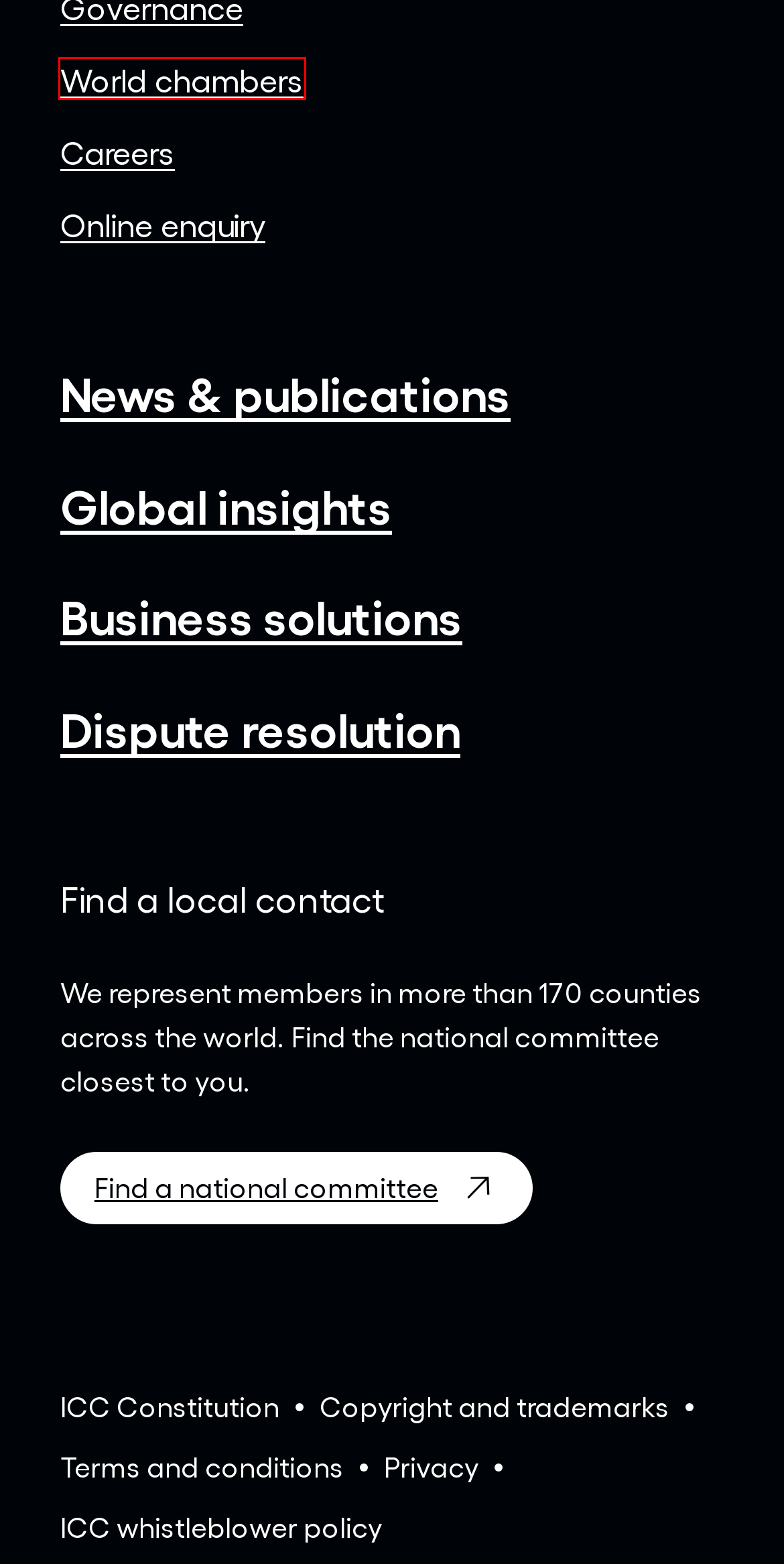You are provided with a screenshot of a webpage highlighting a UI element with a red bounding box. Choose the most suitable webpage description that matches the new page after clicking the element in the bounding box. Here are the candidates:
A. Careers - ICC - International Chamber of Commerce
B. ICC Constitution - ICC - International Chamber of Commerce
C. World chambers - ICC - International Chamber of Commerce
D. News and publications - ICC - International Chamber of Commerce
E. Business solutions - ICC - International Chamber of Commerce
F. Contact us - Online enquiry - ICC - International Chamber of Commerce
G. Global insights - ICC - International Chamber of Commerce
H. Copyright and trademarks - ICC - International Chamber of Commerce

C